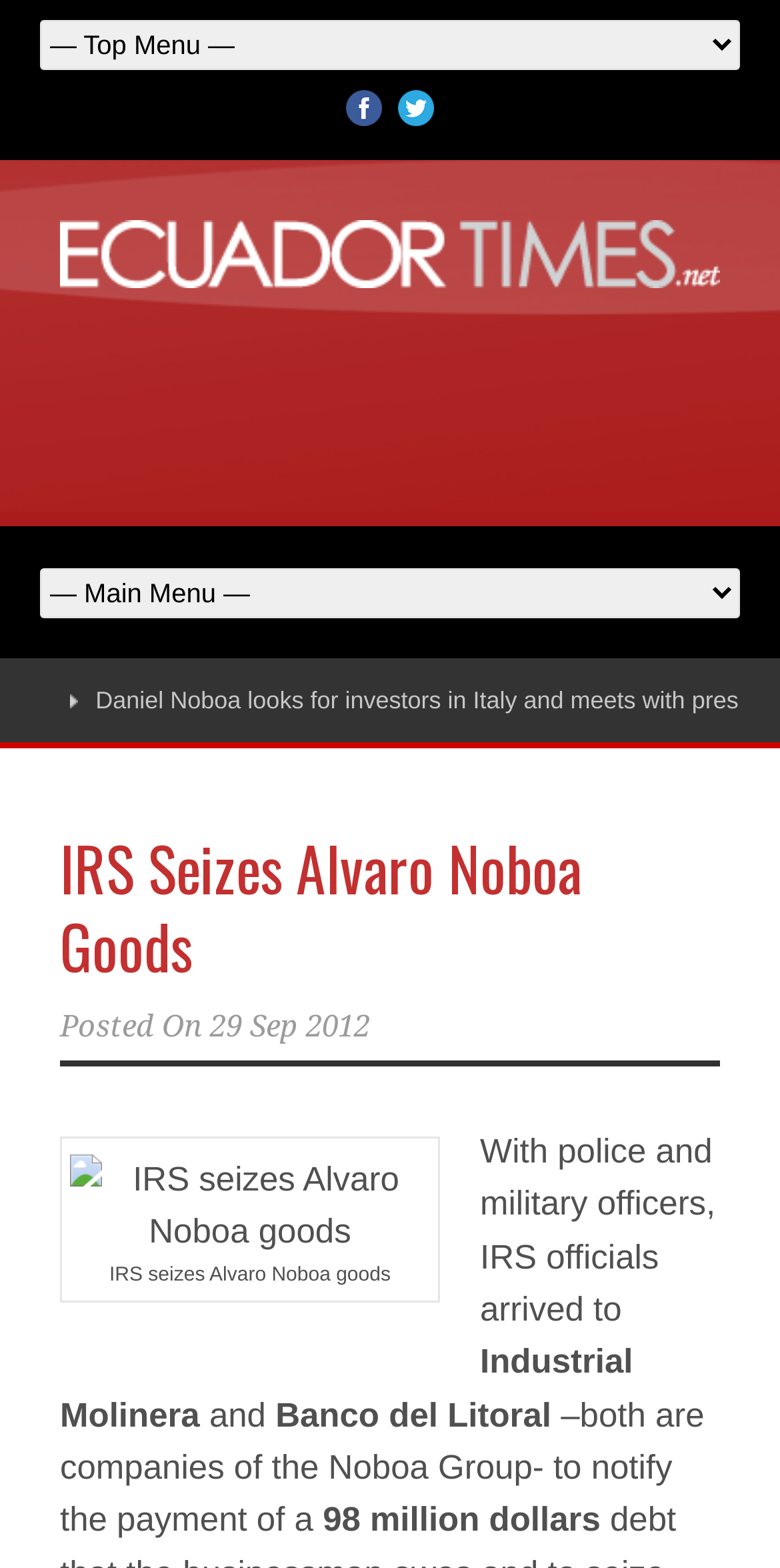What is the main heading of this webpage? Please extract and provide it.

IRS Seizes Alvaro Noboa Goods